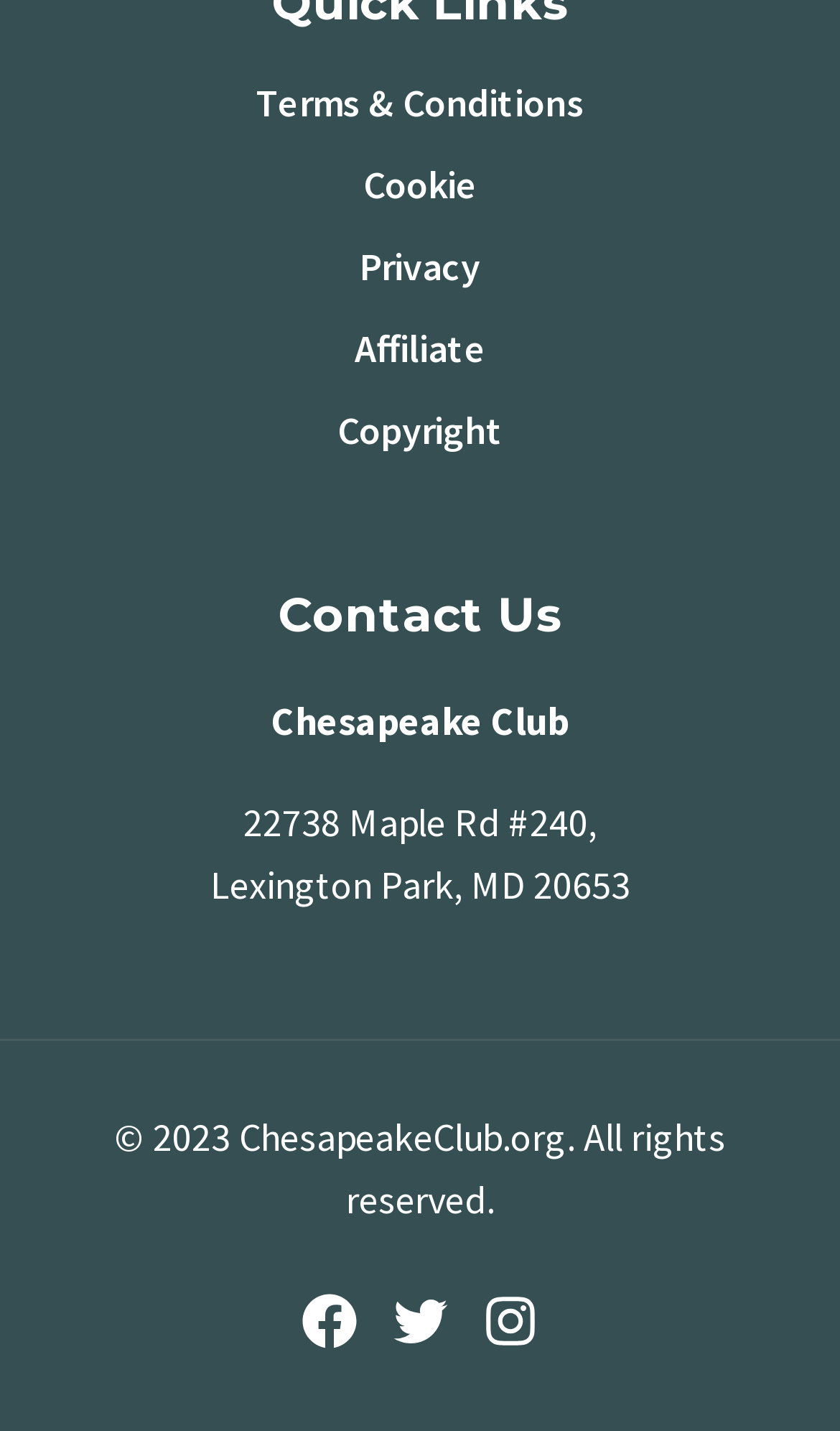Locate the bounding box coordinates of the clickable region to complete the following instruction: "View Affiliate details."

[0.422, 0.221, 0.578, 0.265]